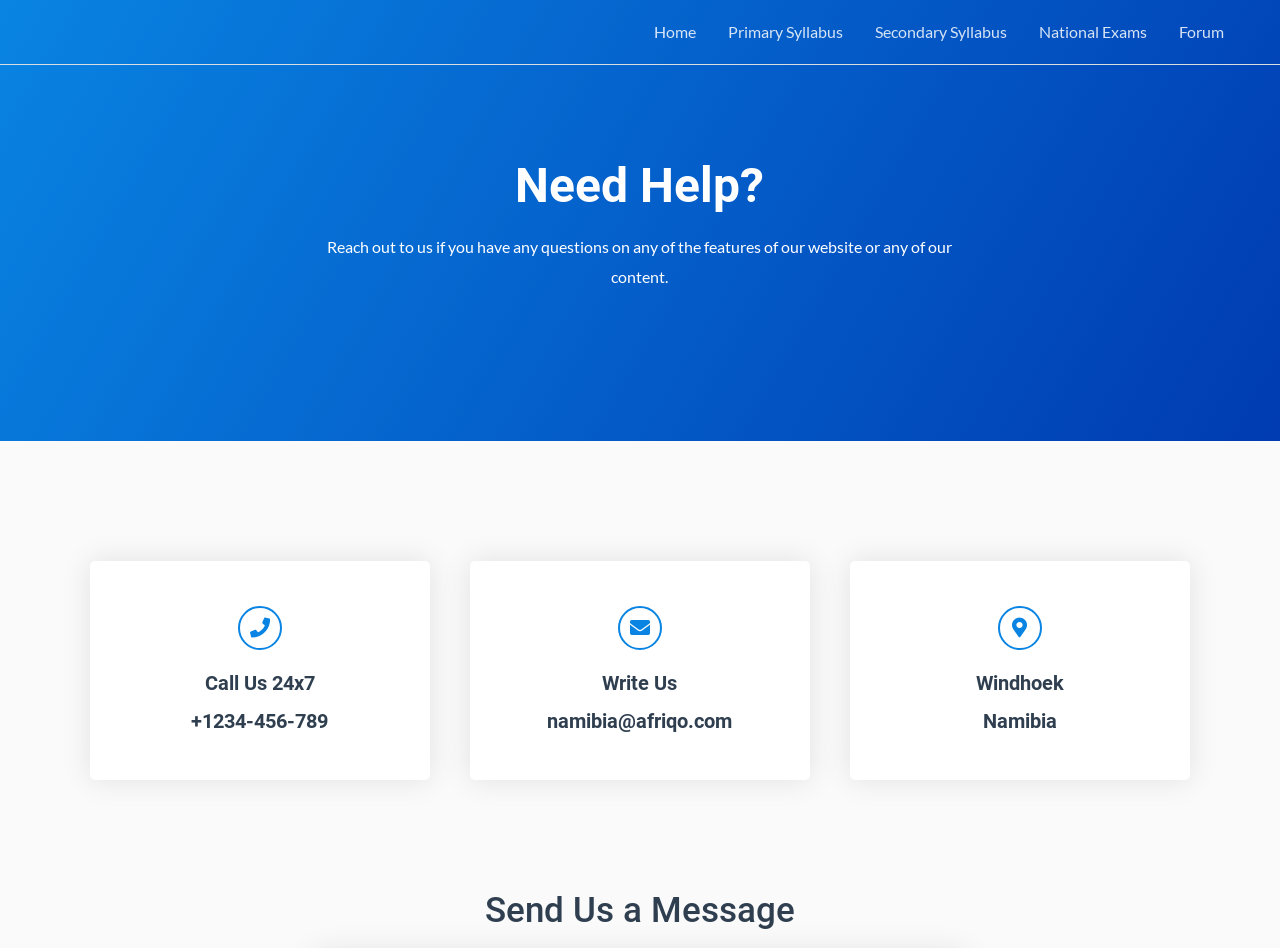Answer this question using a single word or a brief phrase:
What is the phone number to call?

+1234-456-789